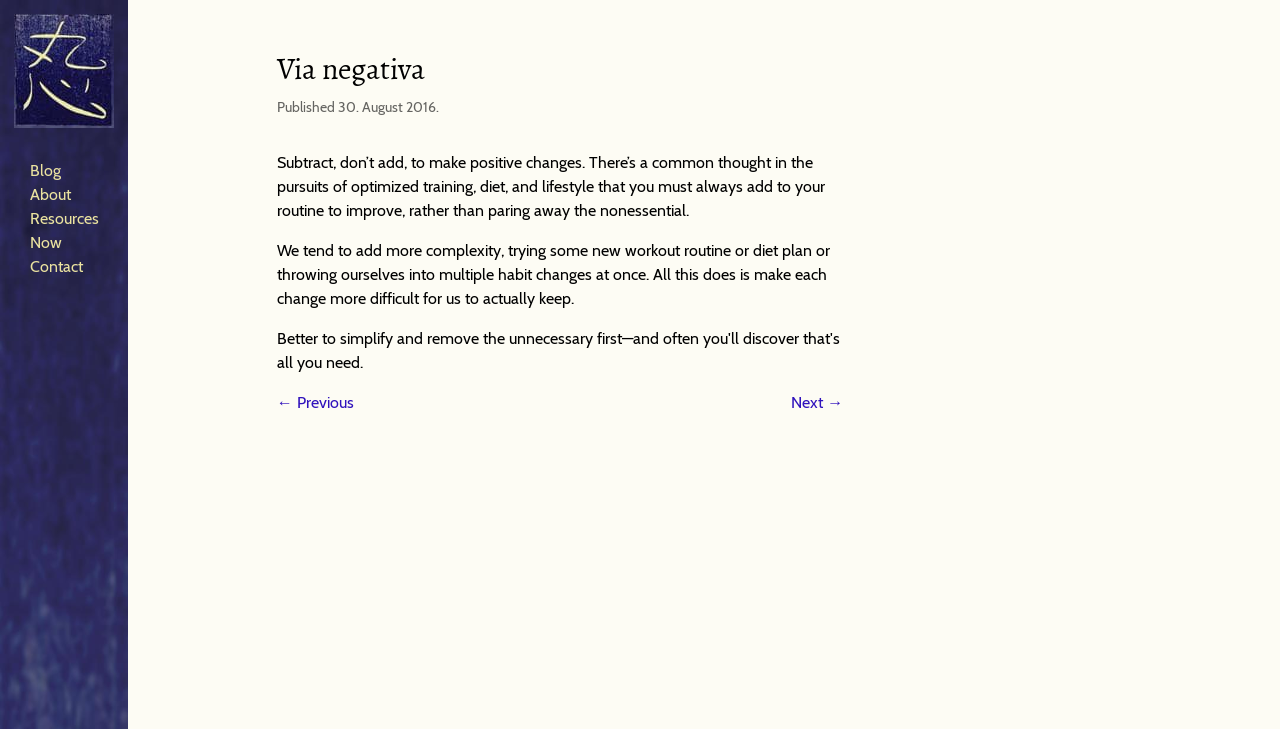Please mark the bounding box coordinates of the area that should be clicked to carry out the instruction: "view previous article".

[0.216, 0.537, 0.276, 0.57]